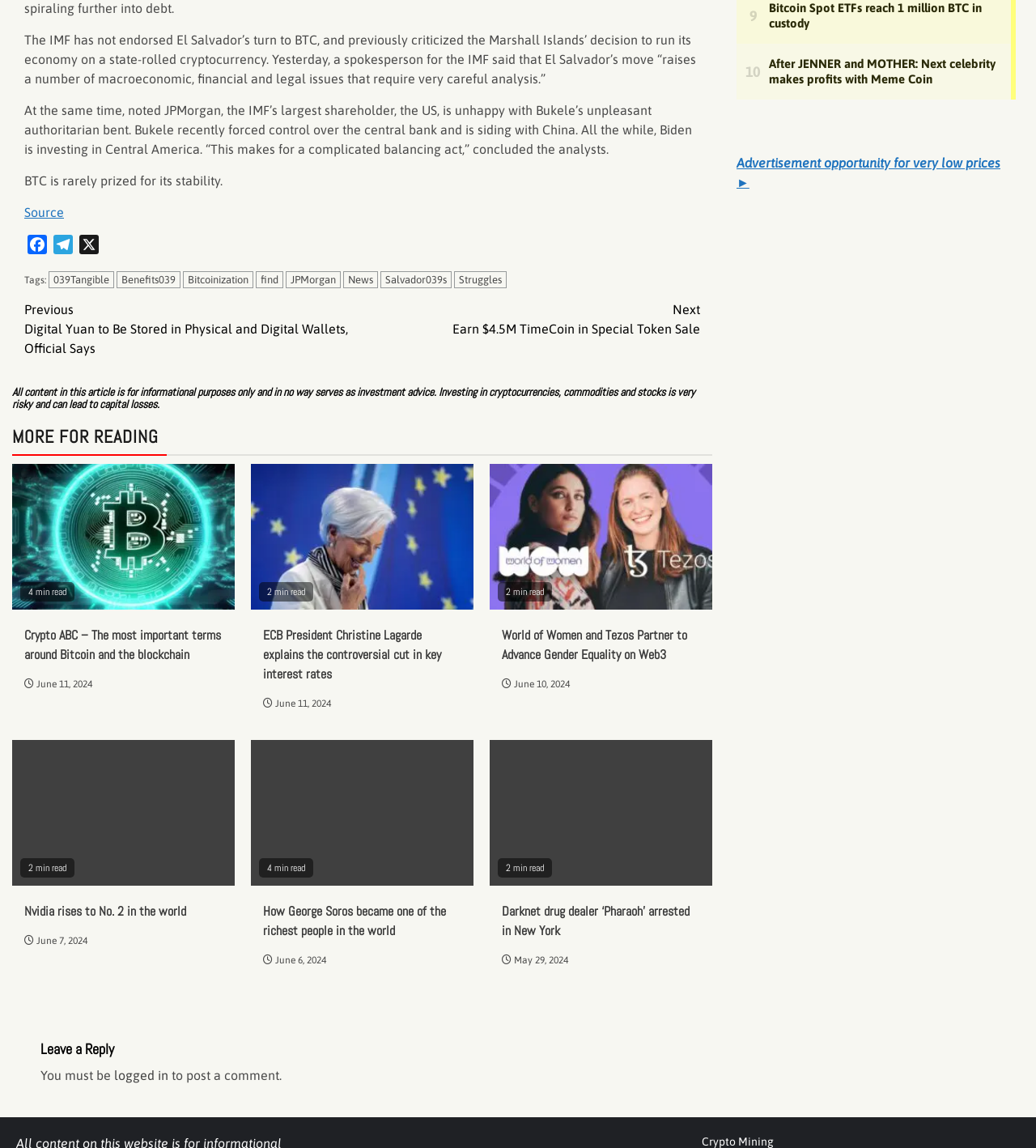What is the topic of the article?
Based on the image content, provide your answer in one word or a short phrase.

Bitcoin